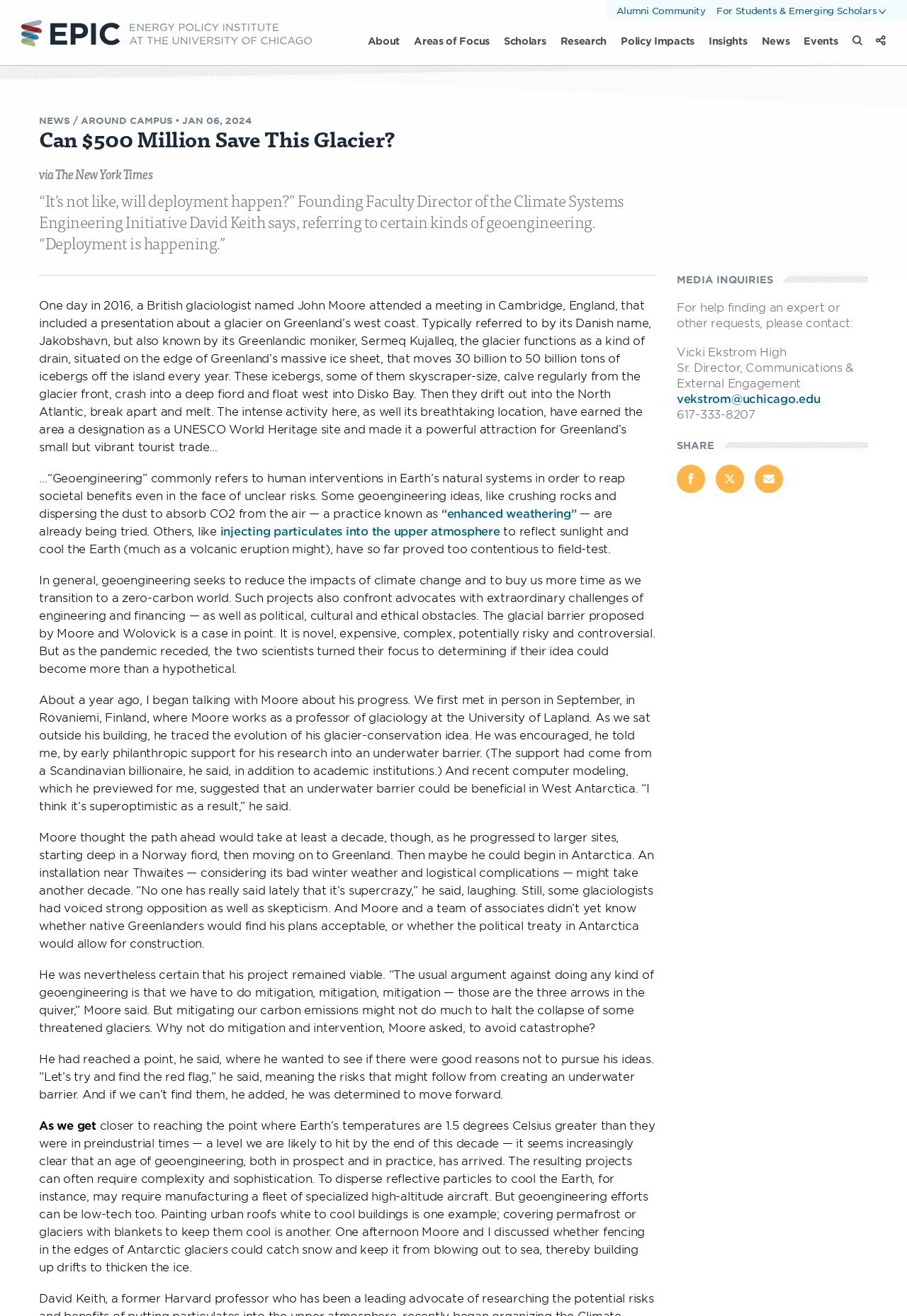Locate the bounding box coordinates of the UI element described by: "Sports". Provide the coordinates as four float numbers between 0 and 1, formatted as [left, top, right, bottom].

None